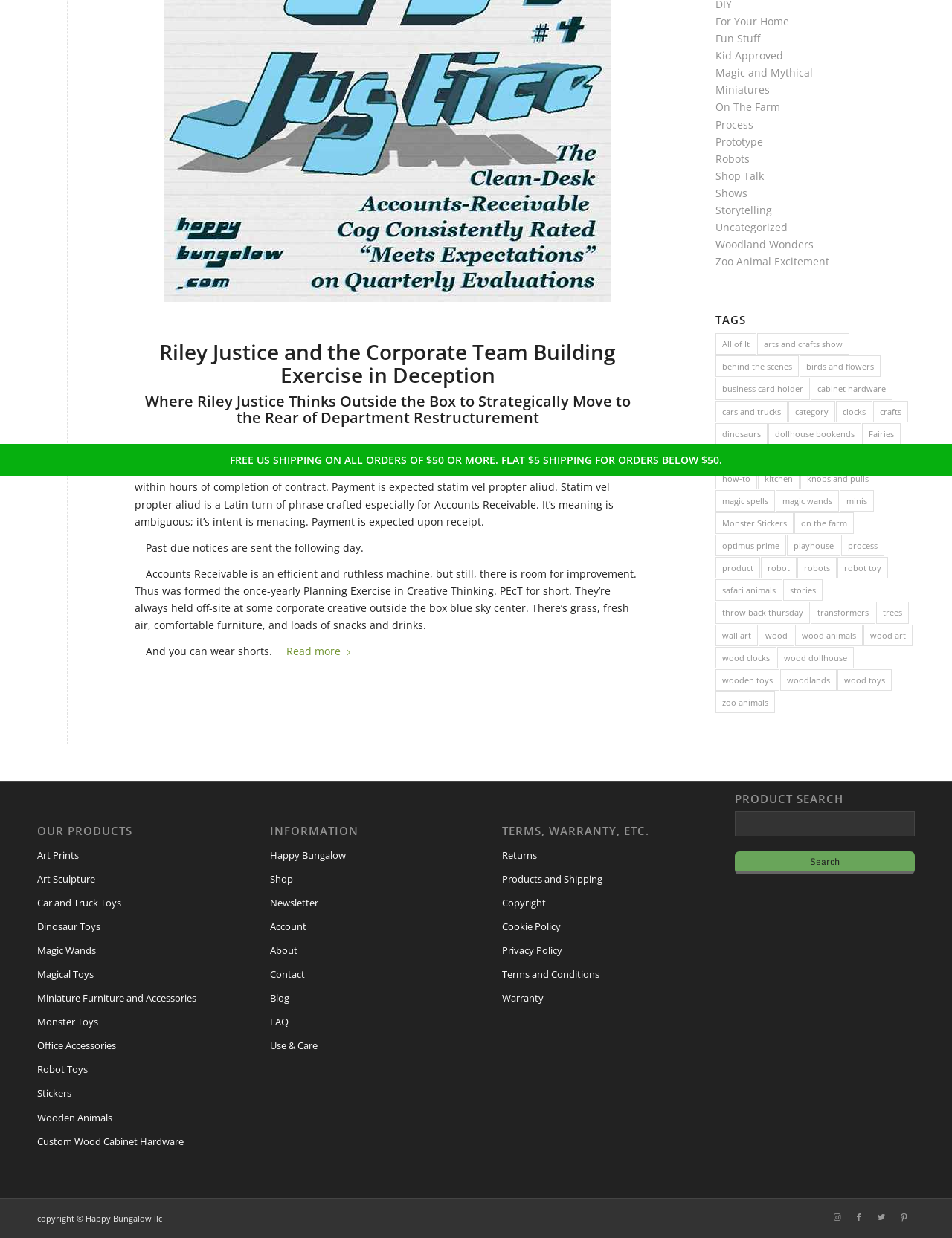Determine the bounding box coordinates for the HTML element described here: "Magic Wands".

[0.039, 0.759, 0.228, 0.778]